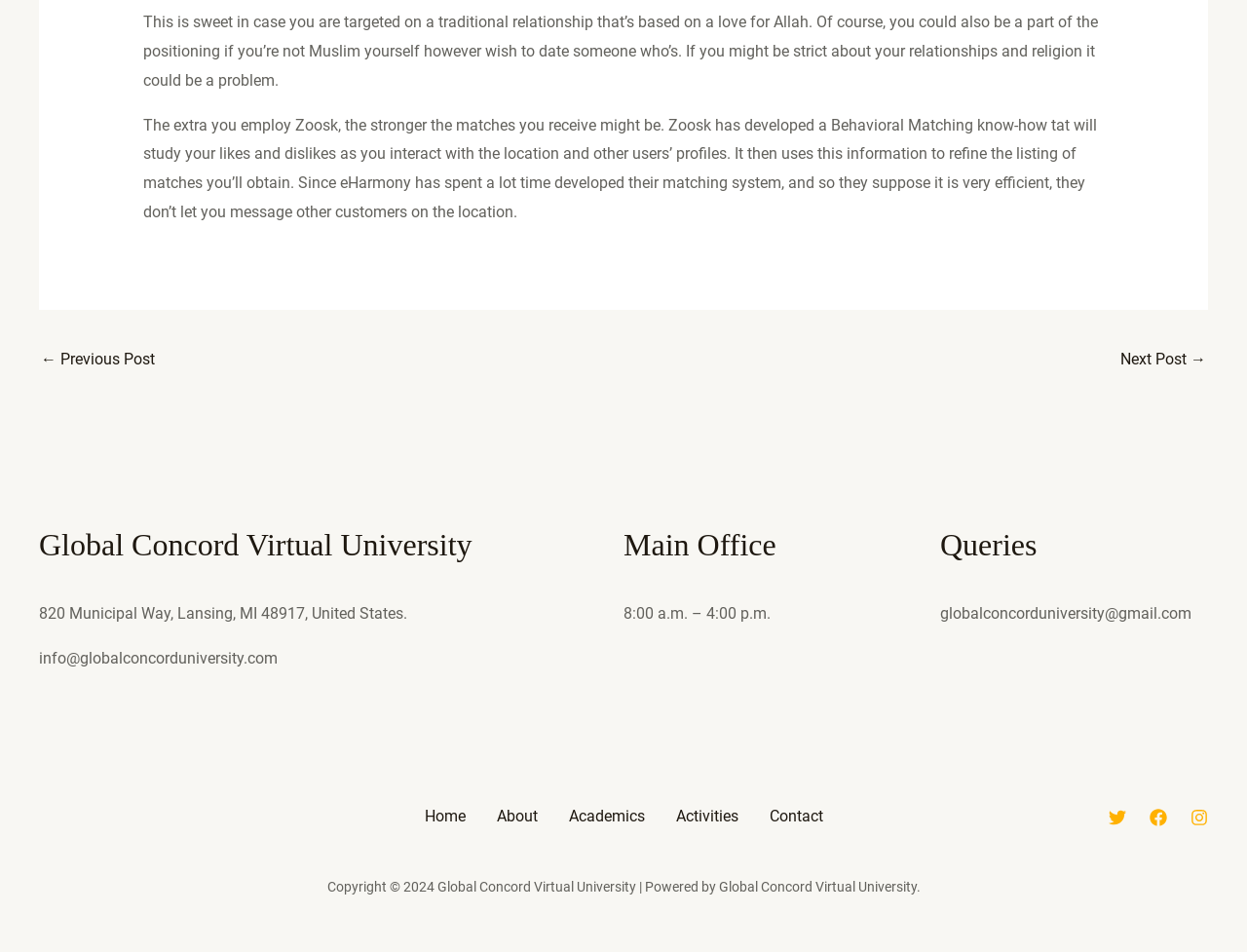What social media platforms are linked from the webpage?
Answer with a single word or short phrase according to what you see in the image.

Twitter, Facebook, Instagram